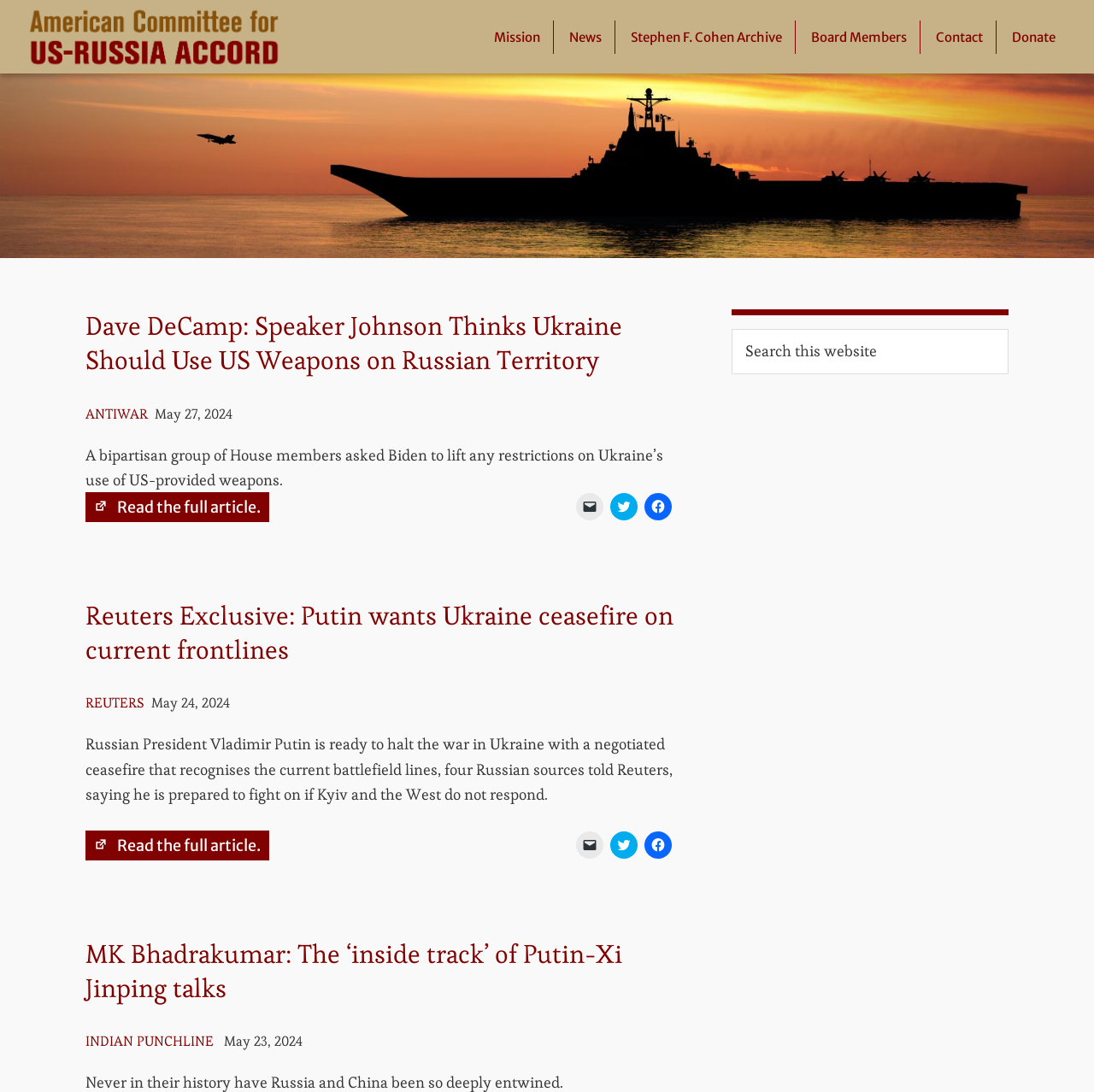Utilize the details in the image to thoroughly answer the following question: What is the title of the first article?

The title of the first article can be found in the first article section, which is denoted by the element 'article'. The title is displayed as a heading and a link.